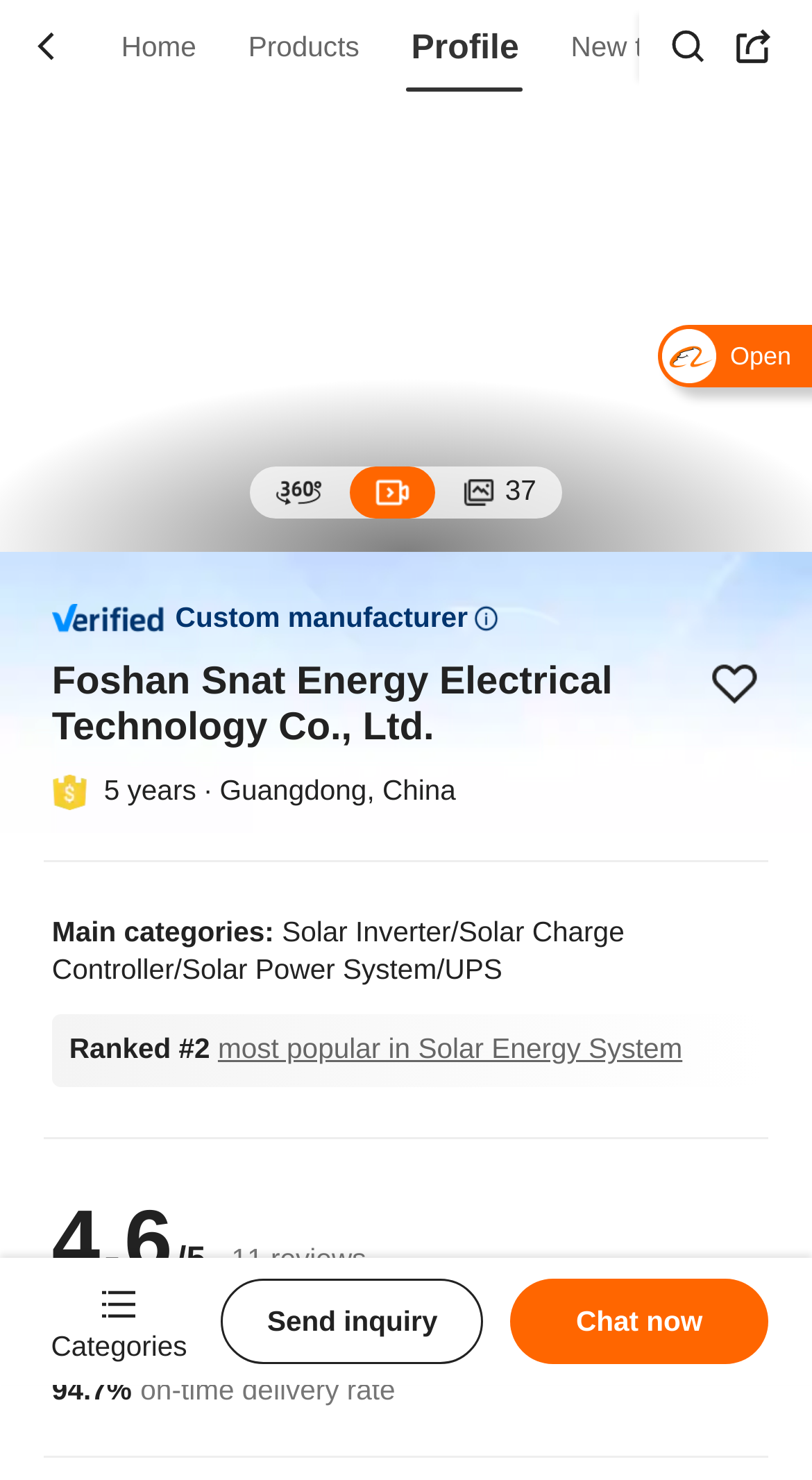What is the company's ranking?
Please provide a single word or phrase as your answer based on the screenshot.

#2